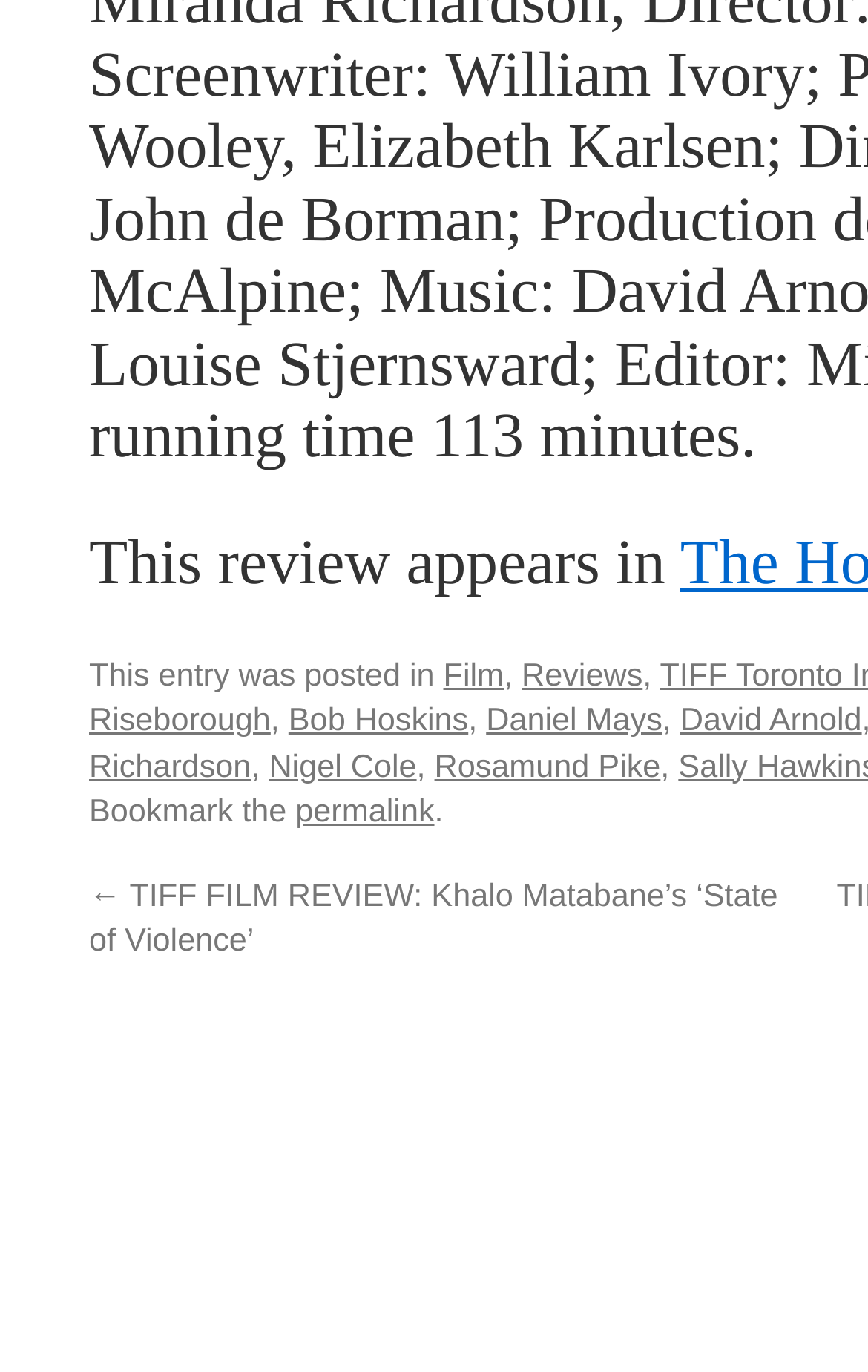Determine the bounding box coordinates of the target area to click to execute the following instruction: "View the permalink."

[0.34, 0.579, 0.5, 0.605]